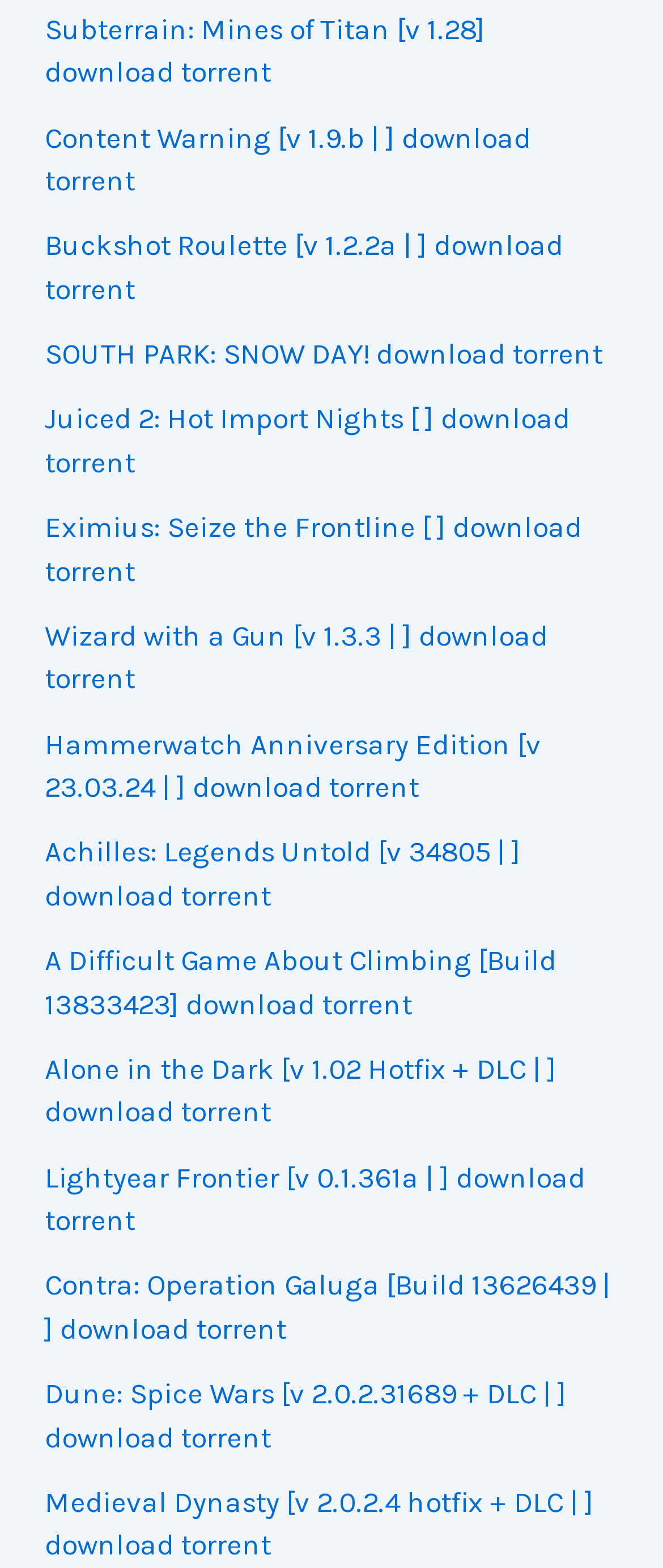Find and specify the bounding box coordinates that correspond to the clickable region for the instruction: "download Medieval Dynasty torrent".

[0.067, 0.947, 0.895, 0.996]